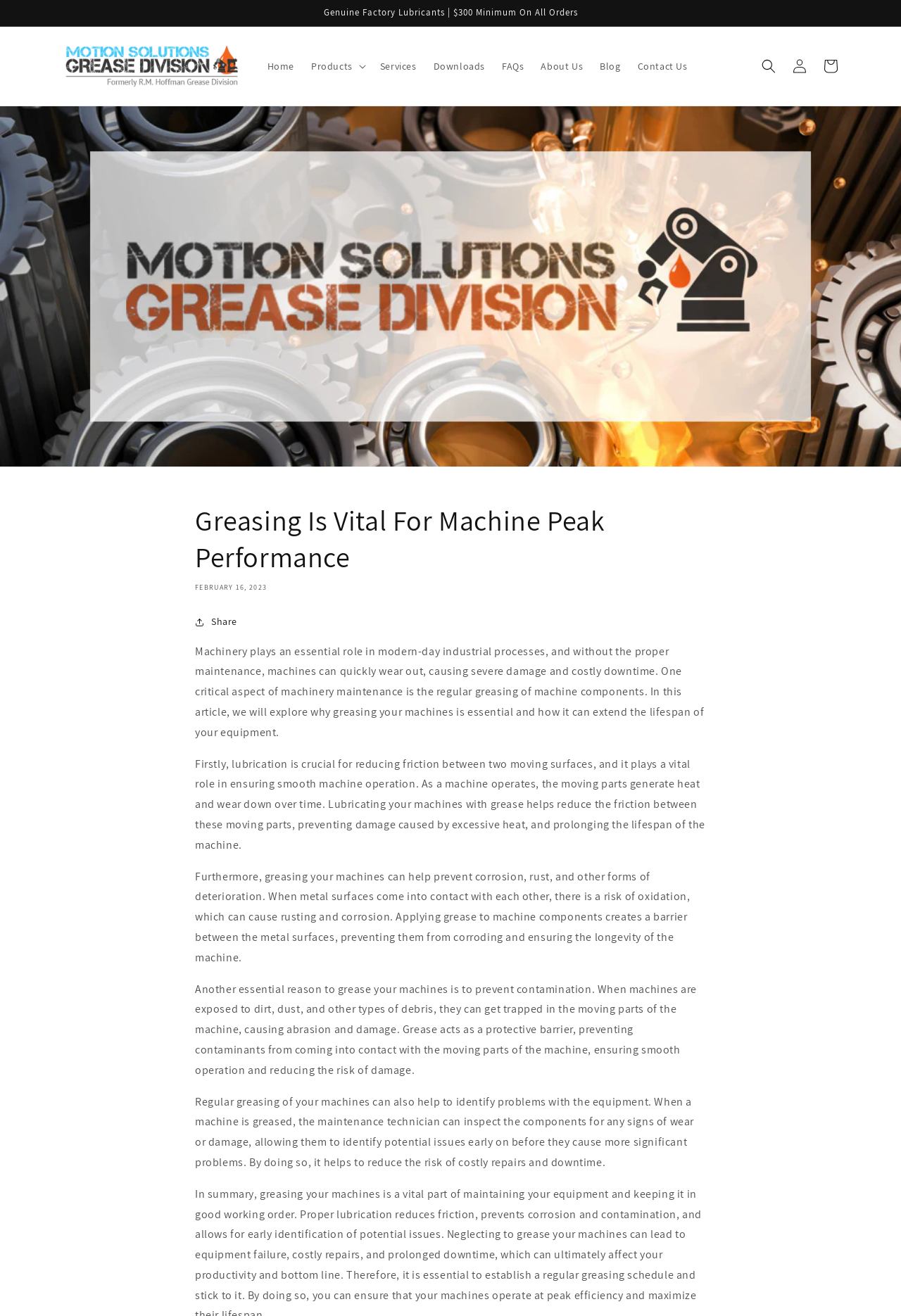Determine the bounding box coordinates of the clickable region to execute the instruction: "Search for something". The coordinates should be four float numbers between 0 and 1, denoted as [left, top, right, bottom].

[0.836, 0.039, 0.87, 0.062]